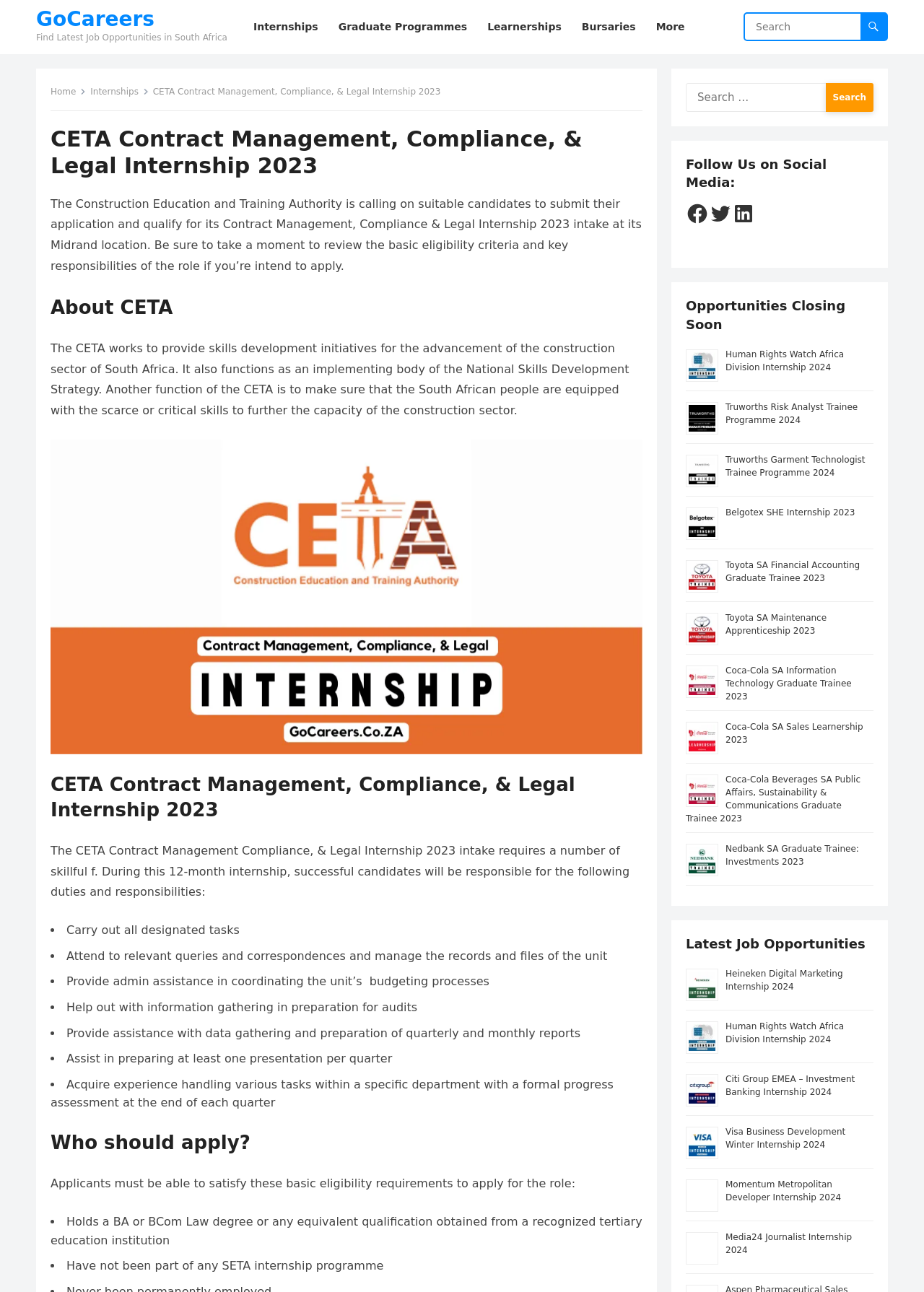Predict the bounding box for the UI component with the following description: "Belgotex SHE Internship 2023".

[0.785, 0.393, 0.925, 0.4]